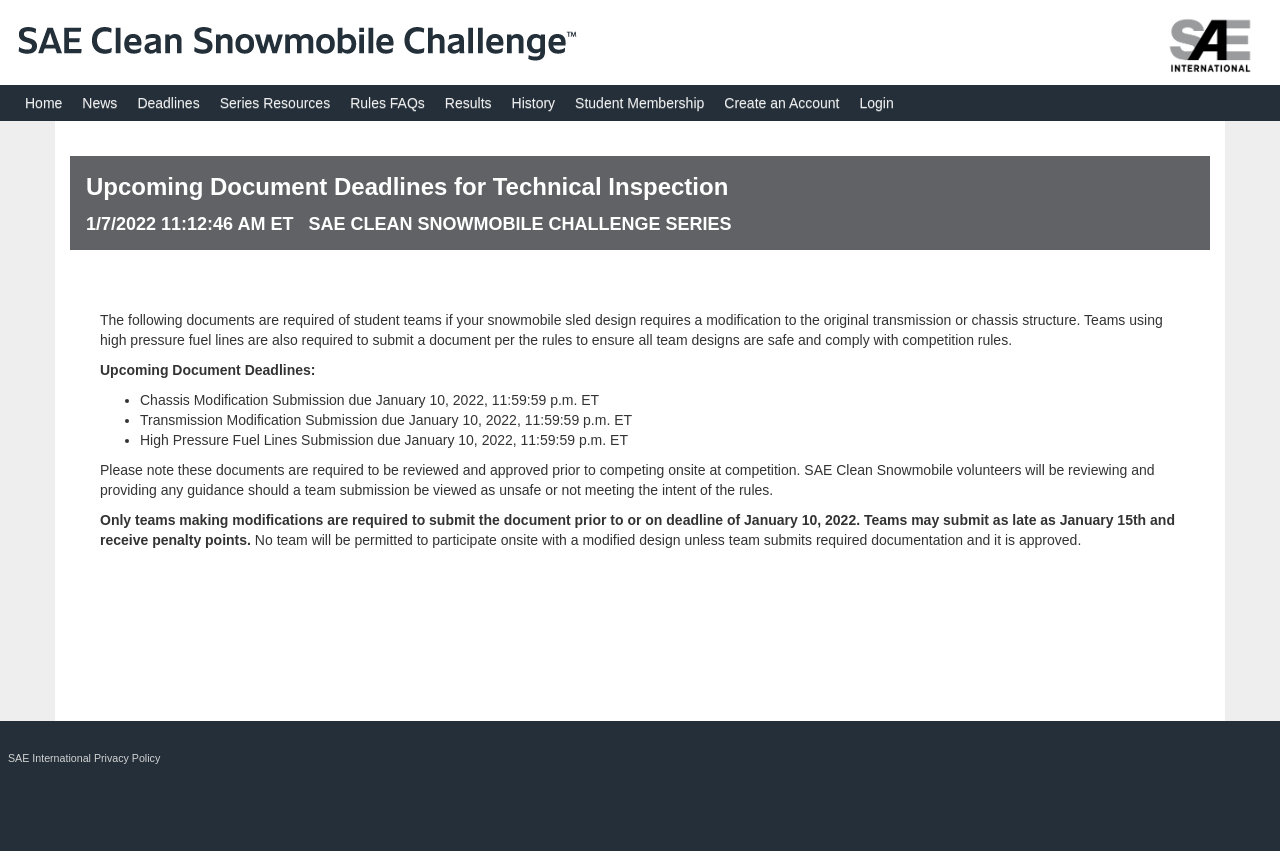Provide the bounding box coordinates of the HTML element described by the text: "Create an Account".

[0.558, 0.1, 0.664, 0.142]